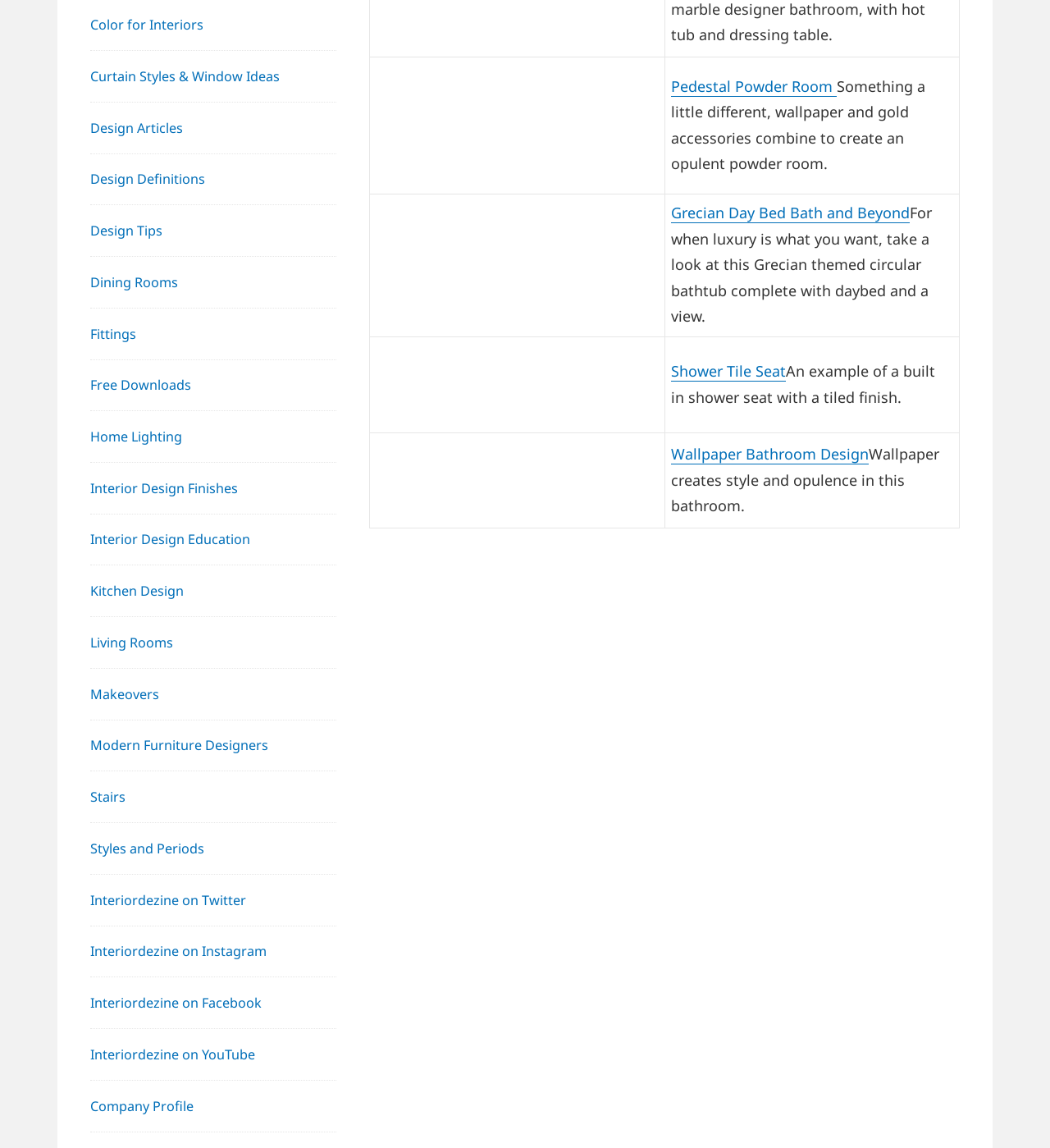Given the description Curtain Styles & Window Ideas, predict the bounding box coordinates of the UI element. Ensure the coordinates are in the format (top-left x, top-left y, bottom-right x, bottom-right y) and all values are between 0 and 1.

[0.086, 0.094, 0.266, 0.11]